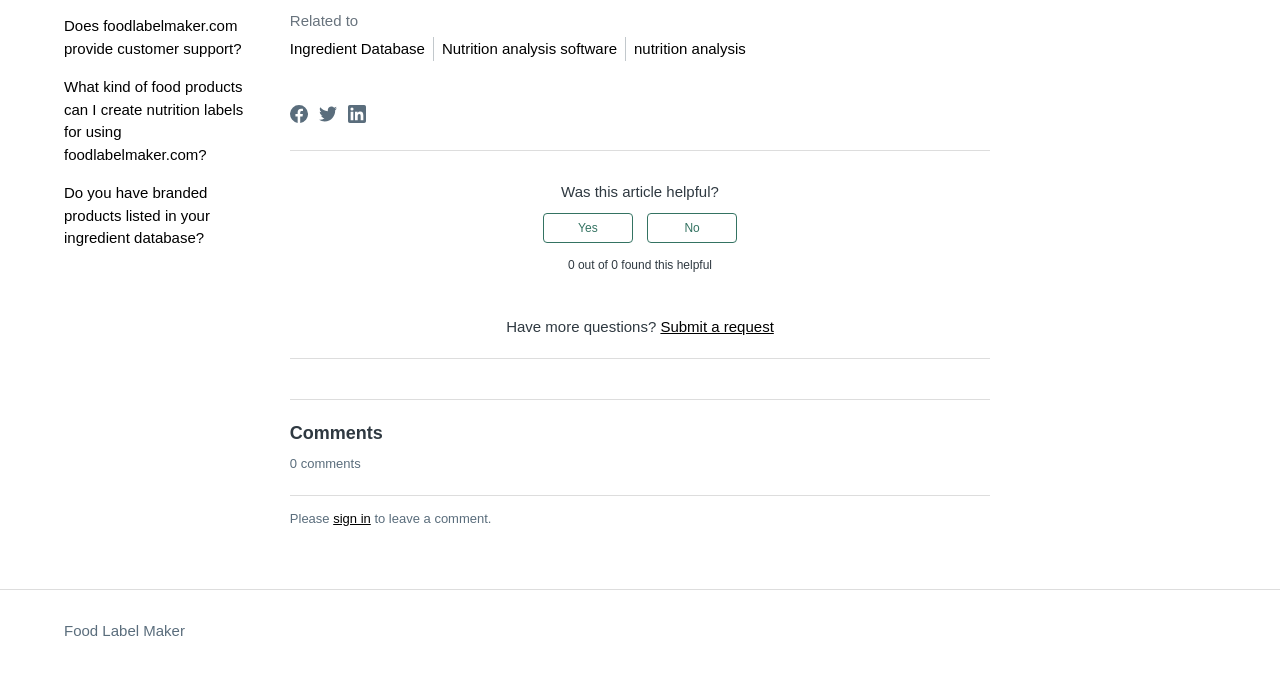Find and provide the bounding box coordinates for the UI element described here: "Yes". The coordinates should be given as four float numbers between 0 and 1: [left, top, right, bottom].

[0.424, 0.317, 0.494, 0.362]